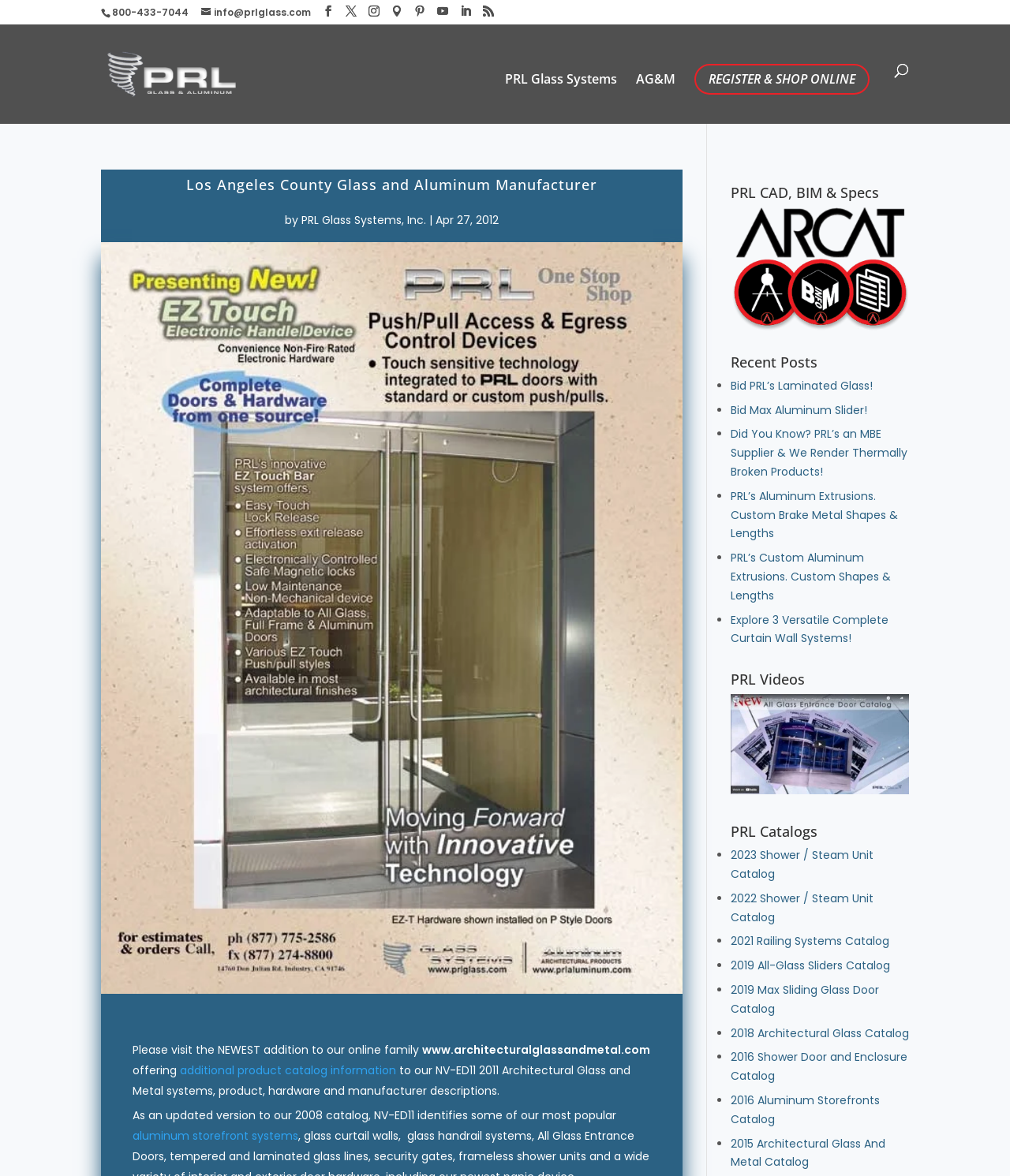Respond with a single word or phrase to the following question: What is the link to PRL Architectural Glass and Metal News?

PRL Architectural Glass and Metal News